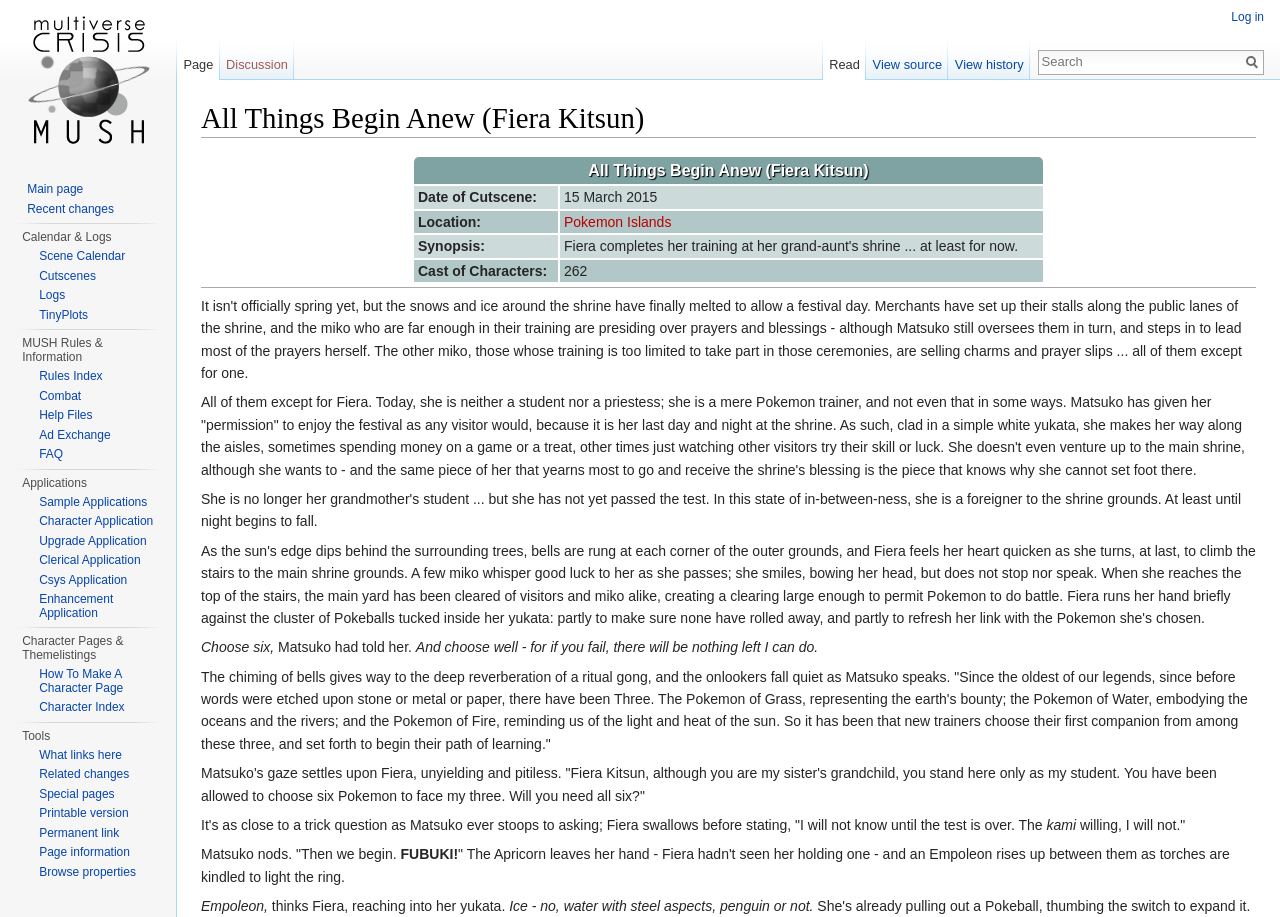Highlight the bounding box coordinates of the region I should click on to meet the following instruction: "View the scene calendar".

[0.031, 0.272, 0.098, 0.287]